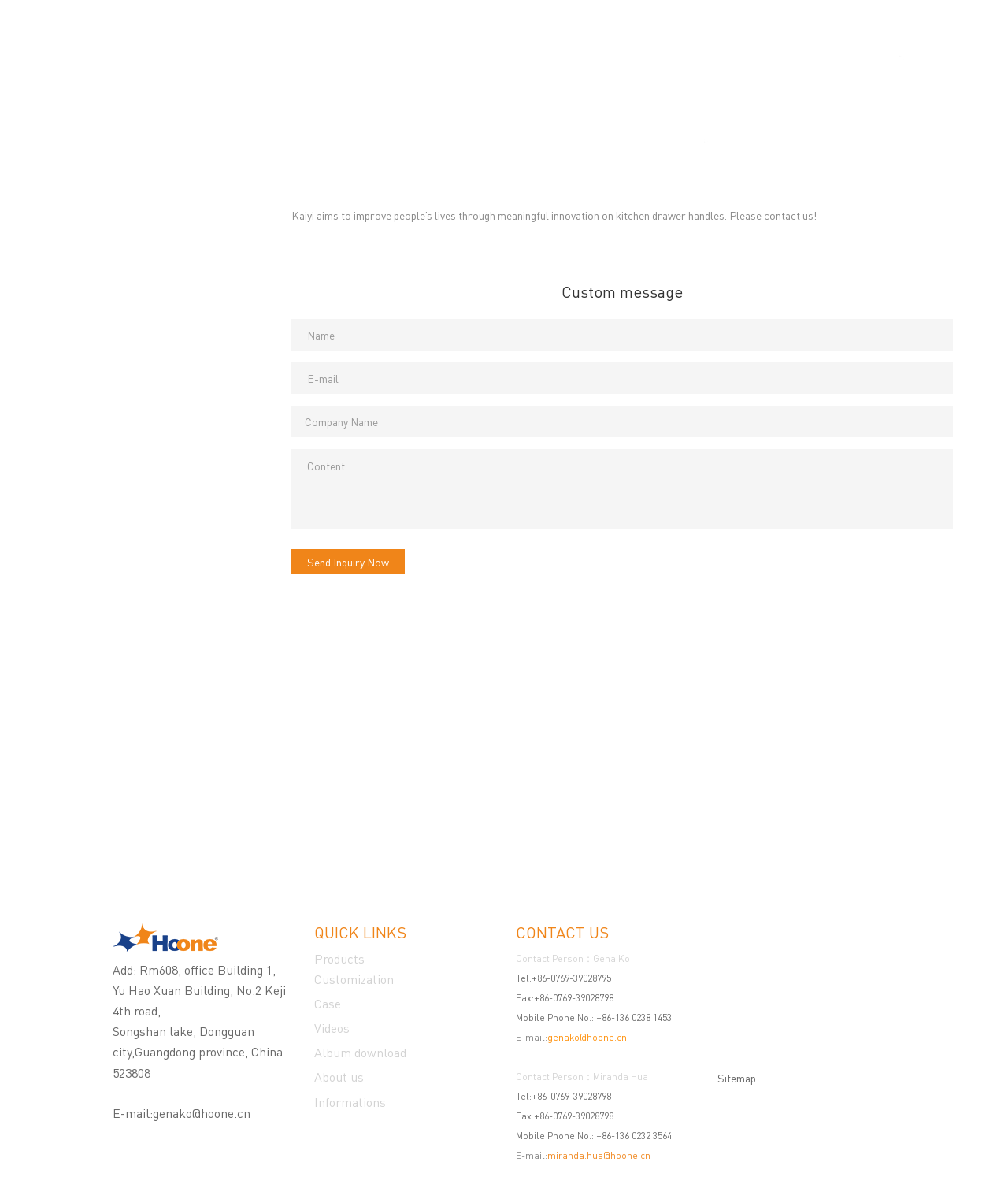Identify the bounding box coordinates of the area you need to click to perform the following instruction: "Check the company address".

[0.112, 0.816, 0.277, 0.83]